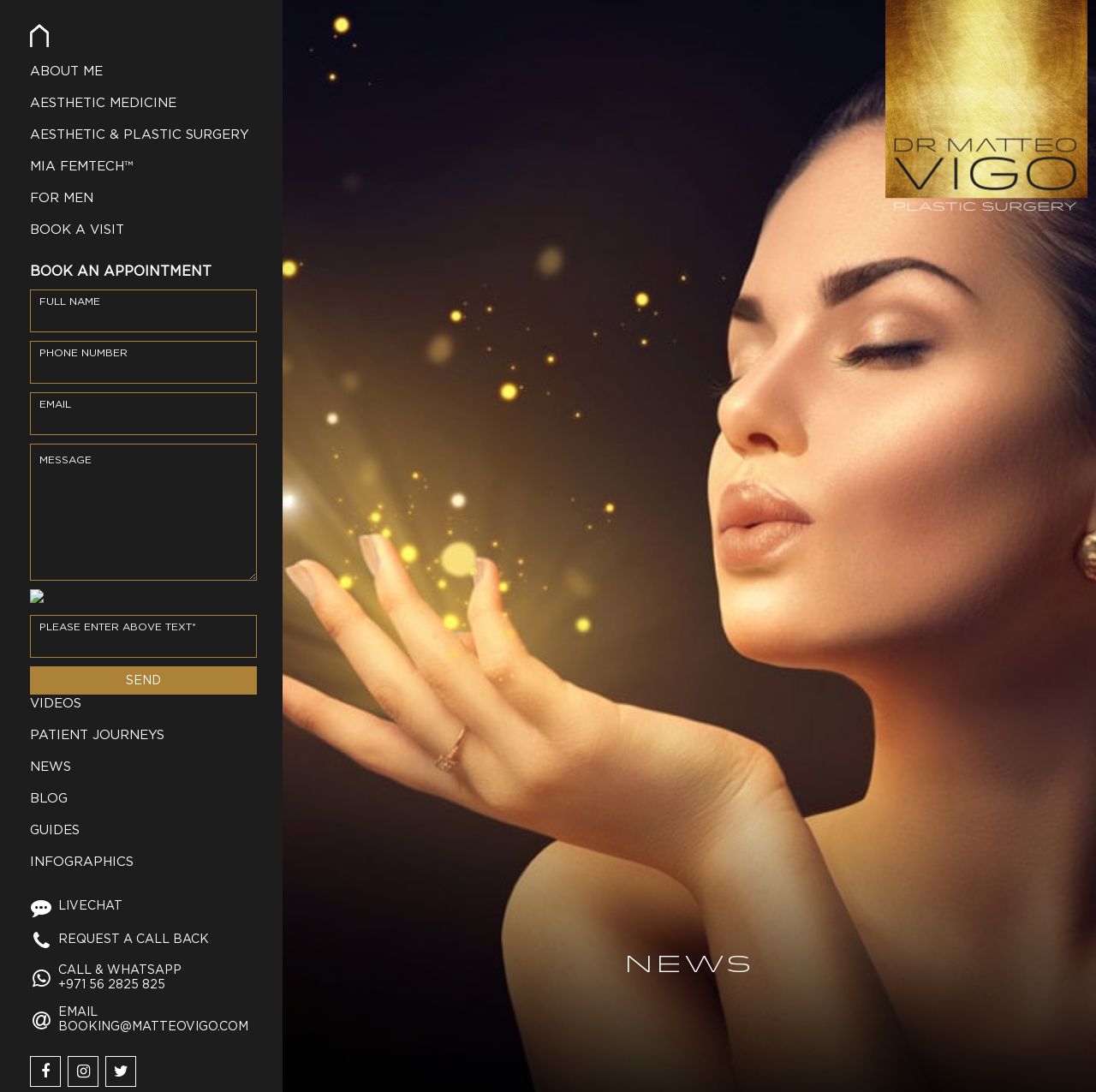Provide the bounding box coordinates, formatted as (top-left x, top-left y, bottom-right x, bottom-right y), with all values being floating point numbers between 0 and 1. Identify the bounding box of the UI element that matches the description: BORNEO & WALLACEA TOURS

None